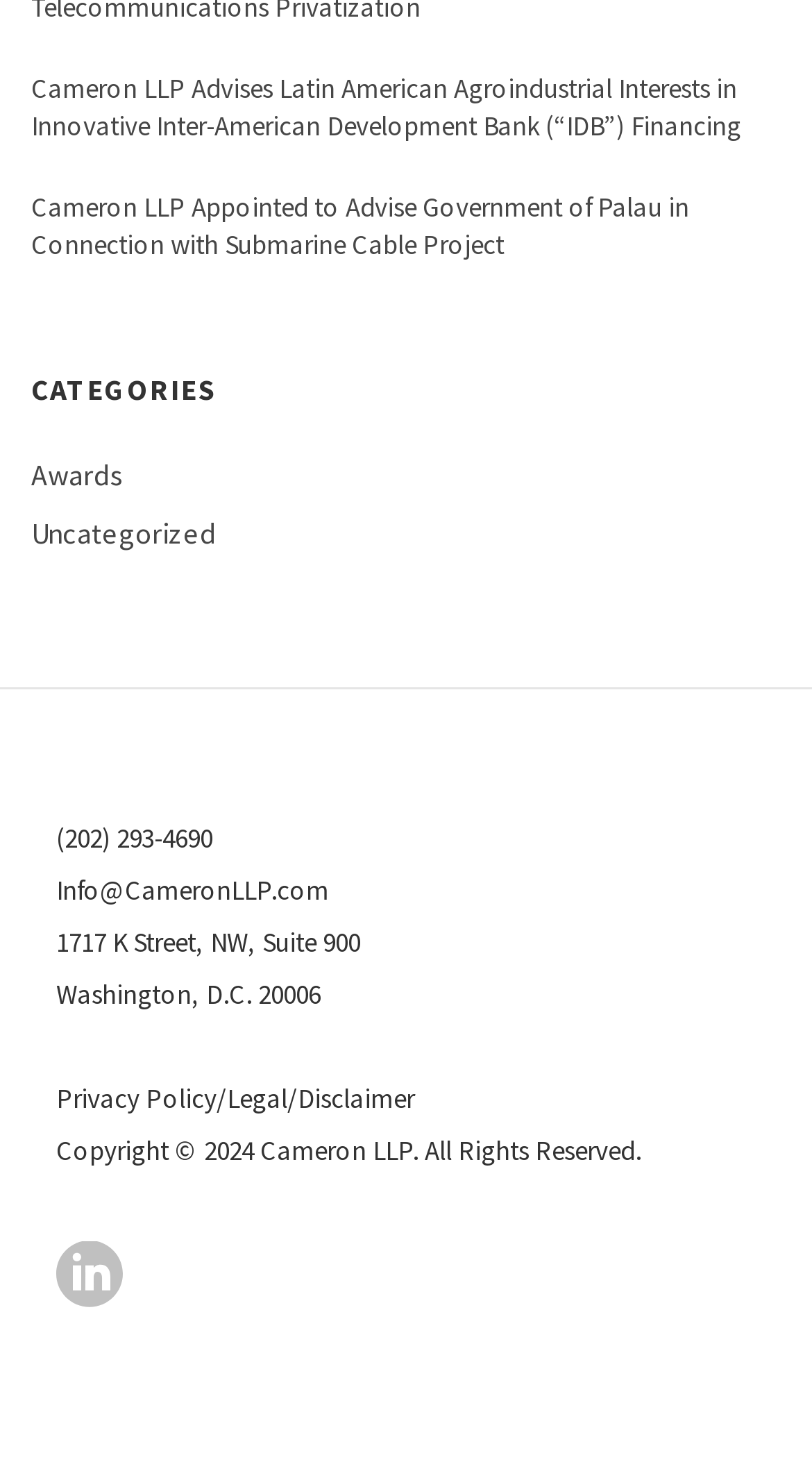Identify the bounding box coordinates for the UI element mentioned here: "Info@CameronLLP.com". Provide the coordinates as four float values between 0 and 1, i.e., [left, top, right, bottom].

[0.069, 0.597, 0.405, 0.621]